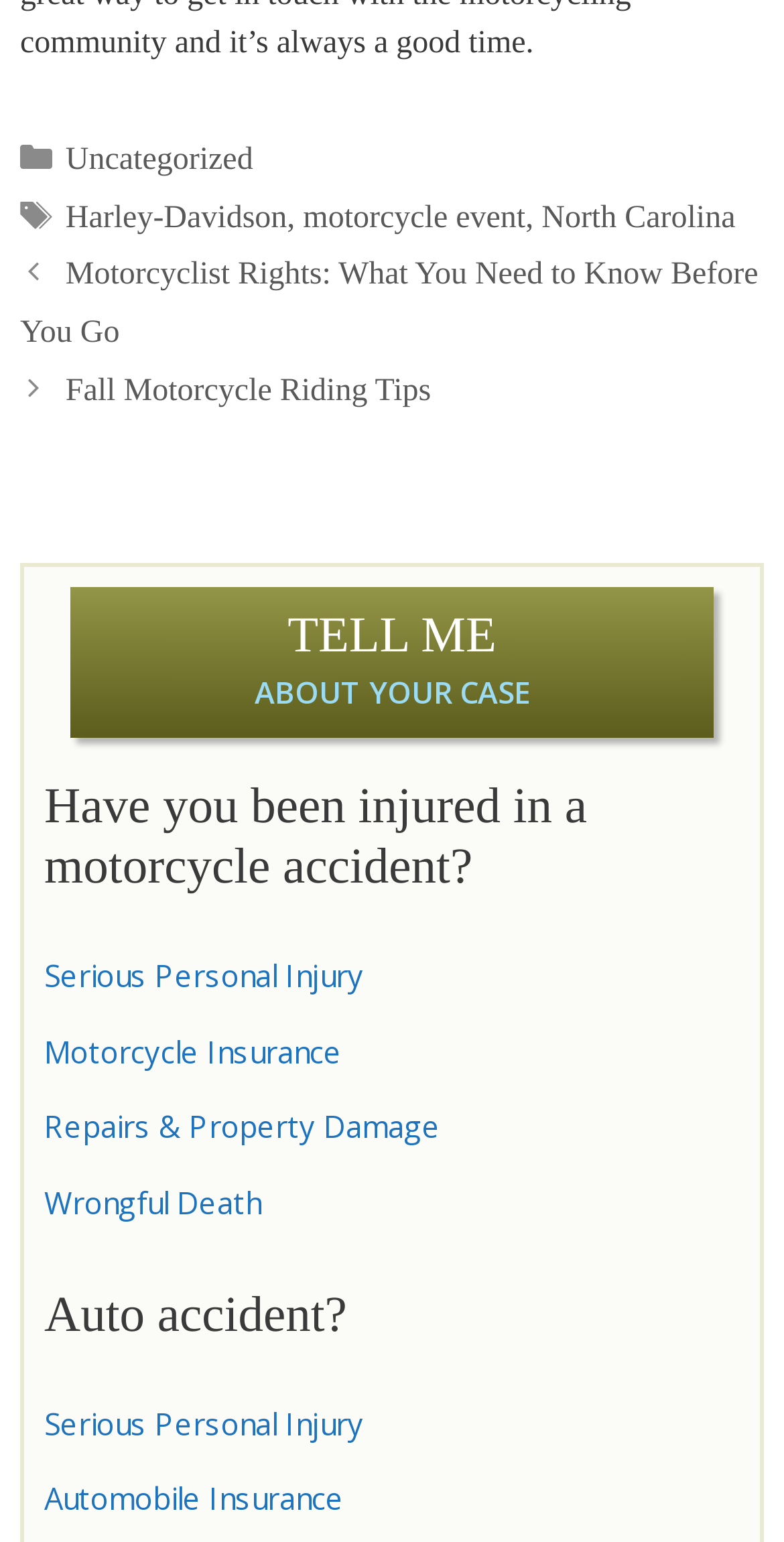Using the element description: "Repairs & Property Damage", determine the bounding box coordinates. The coordinates should be in the format [left, top, right, bottom], with values between 0 and 1.

[0.056, 0.717, 0.562, 0.743]